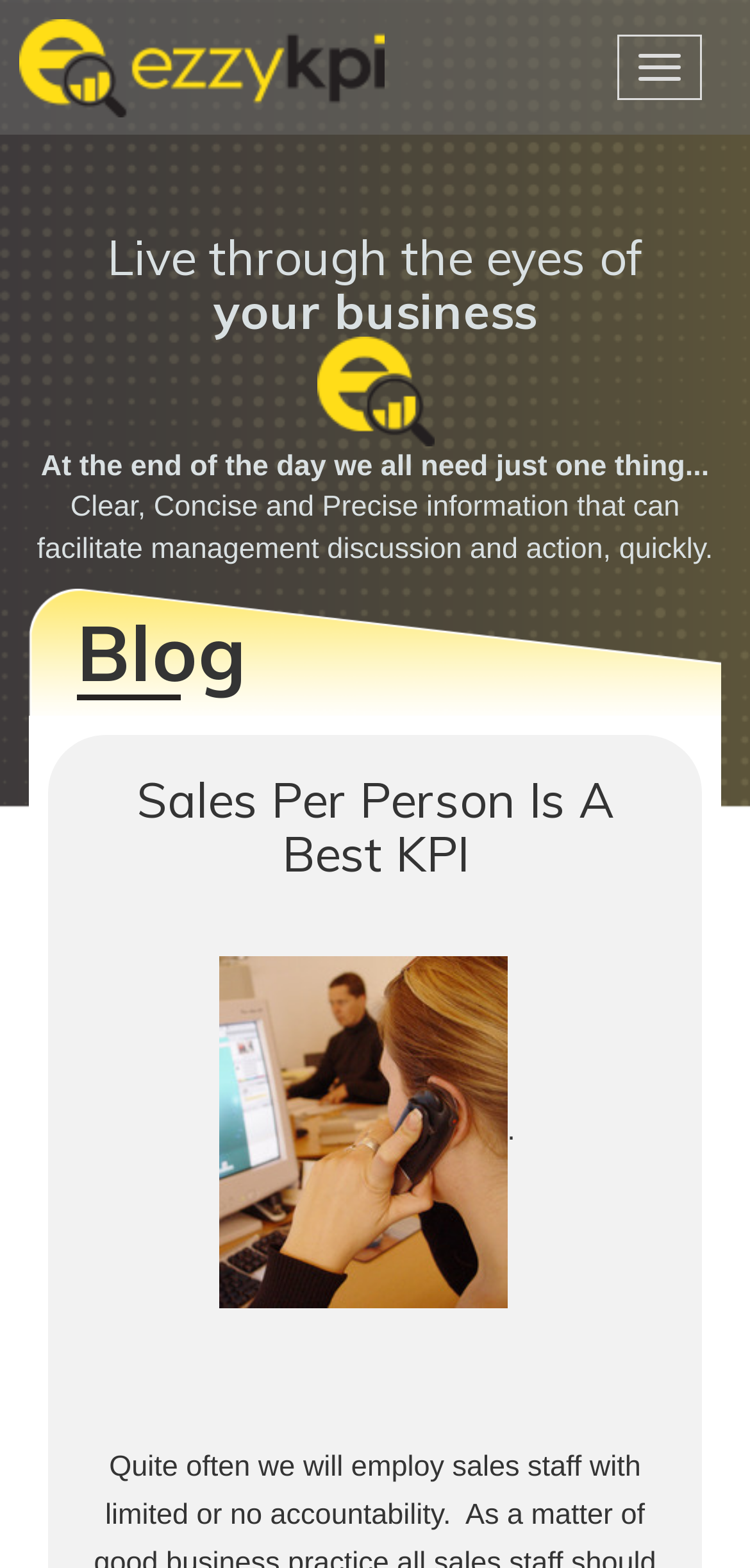Predict the bounding box coordinates for the UI element described as: "parent_node: Toggle navigation". The coordinates should be four float numbers between 0 and 1, presented as [left, top, right, bottom].

[0.026, 0.012, 0.513, 0.074]